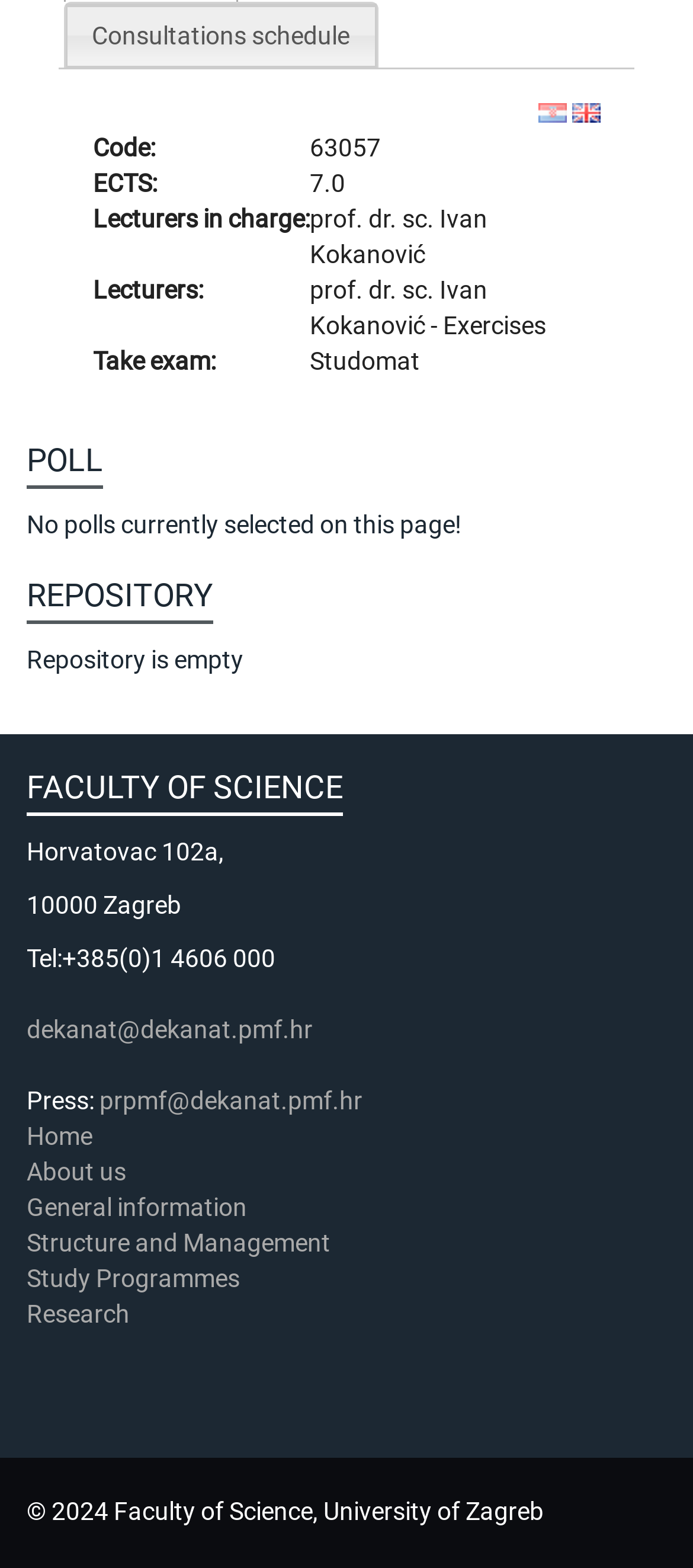What is the address of the Faculty of Science?
Use the information from the image to give a detailed answer to the question.

I found the answer by looking at the StaticText elements with the addresses 'Horvatovac 102a,' and '10000 Zagreb'.